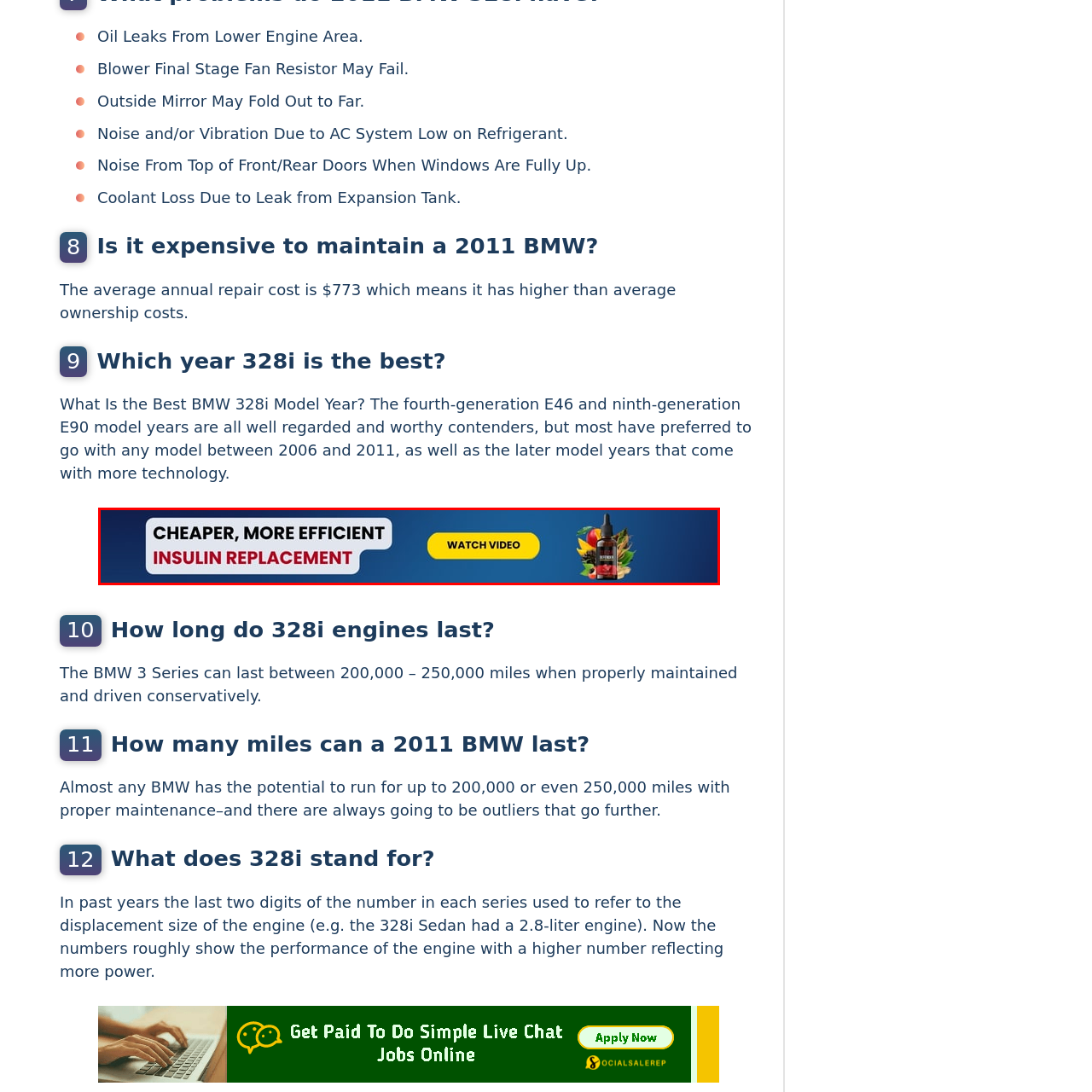What is the background color scheme?
Observe the image within the red bounding box and give a detailed and thorough answer to the question.

The caption describes the background as featuring a 'gradient from blue to a darker shade', indicating a gradual transition from a lighter blue to a darker blue tone.